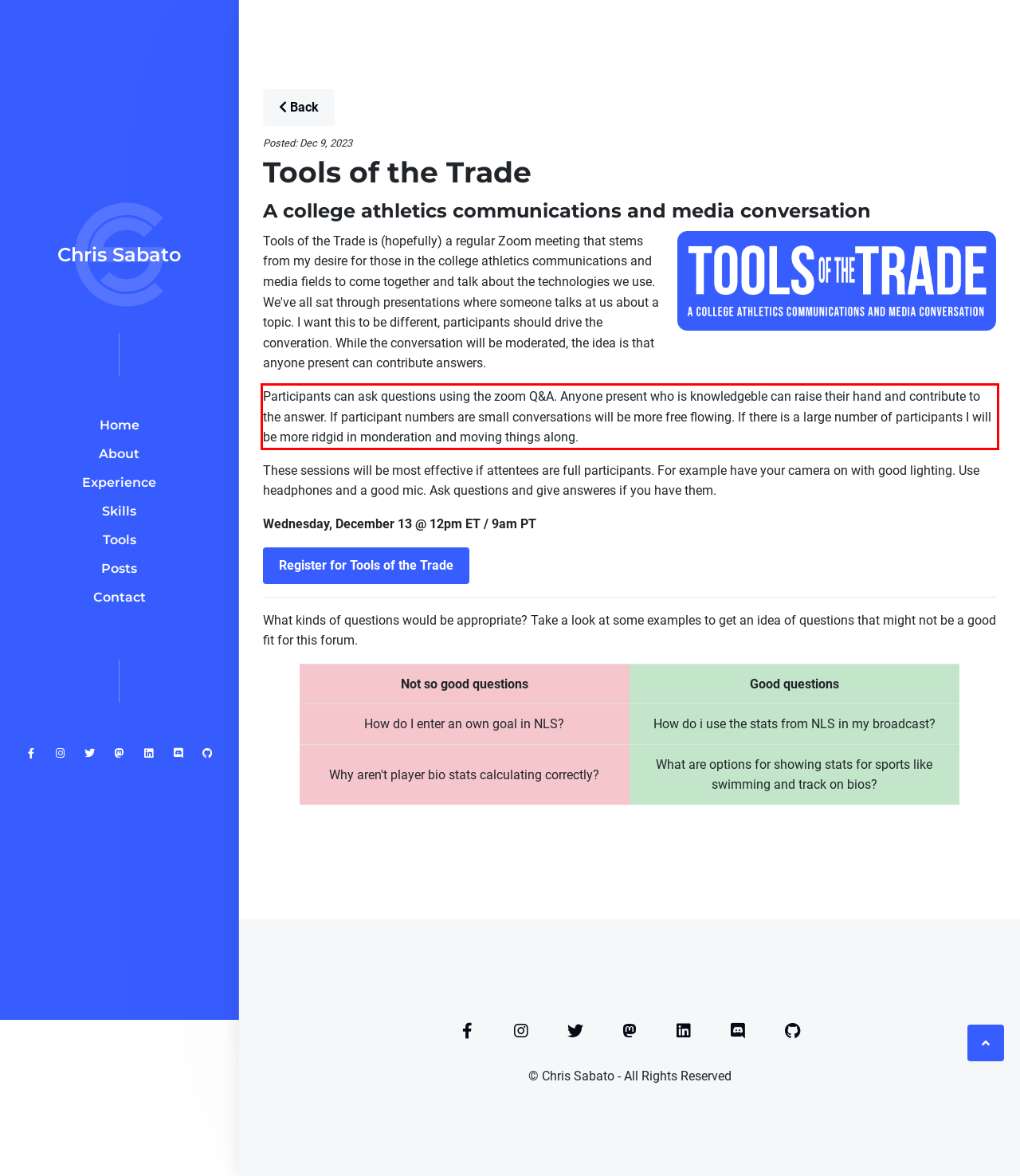Using the provided screenshot of a webpage, recognize the text inside the red rectangle bounding box by performing OCR.

Participants can ask questions using the zoom Q&A. Anyone present who is knowledgeble can raise their hand and contribute to the answer. If participant numbers are small conversations will be more free flowing. If there is a large number of participants I will be more ridgid in monderation and moving things along.